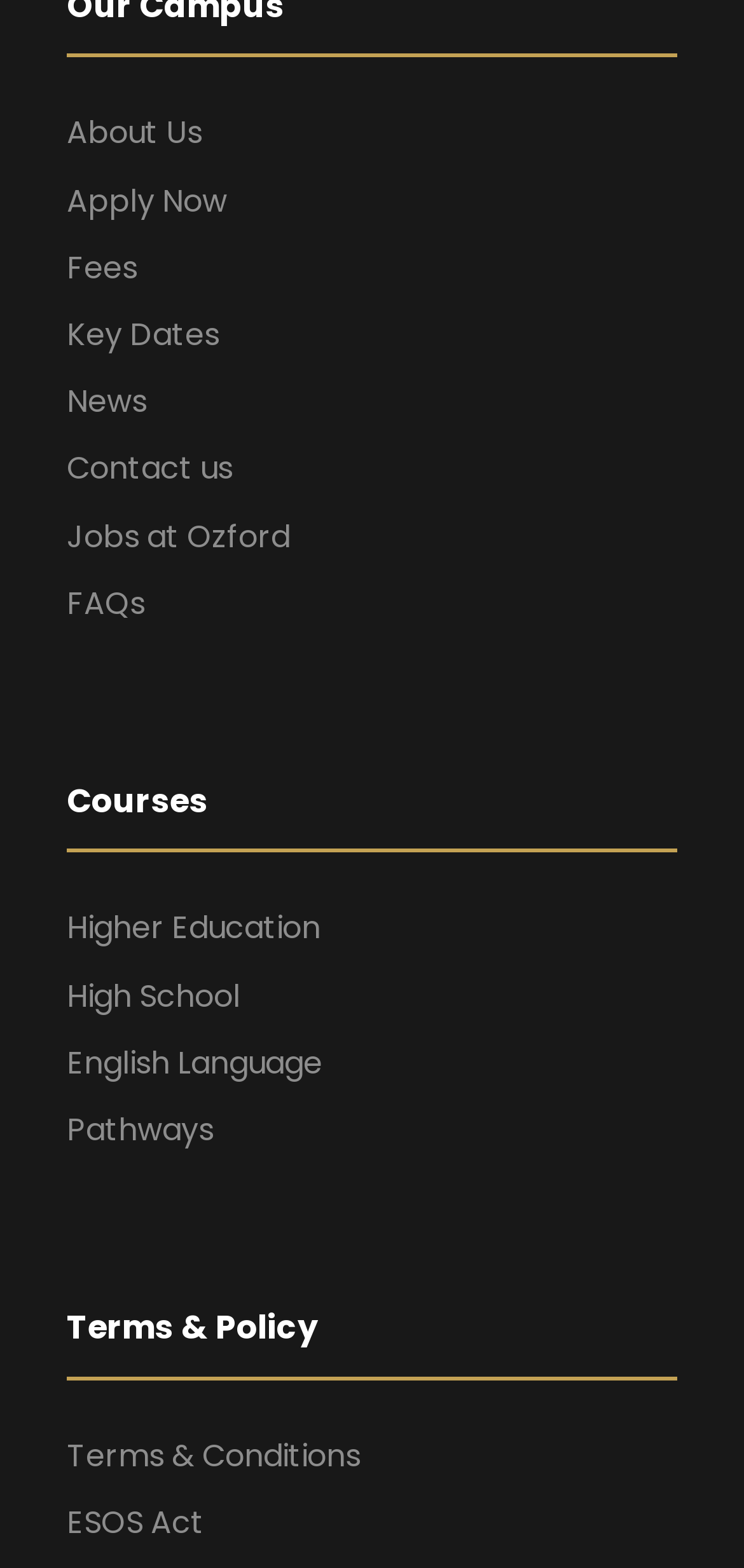What is the link above 'News'?
Please answer the question with a single word or phrase, referencing the image.

Key Dates